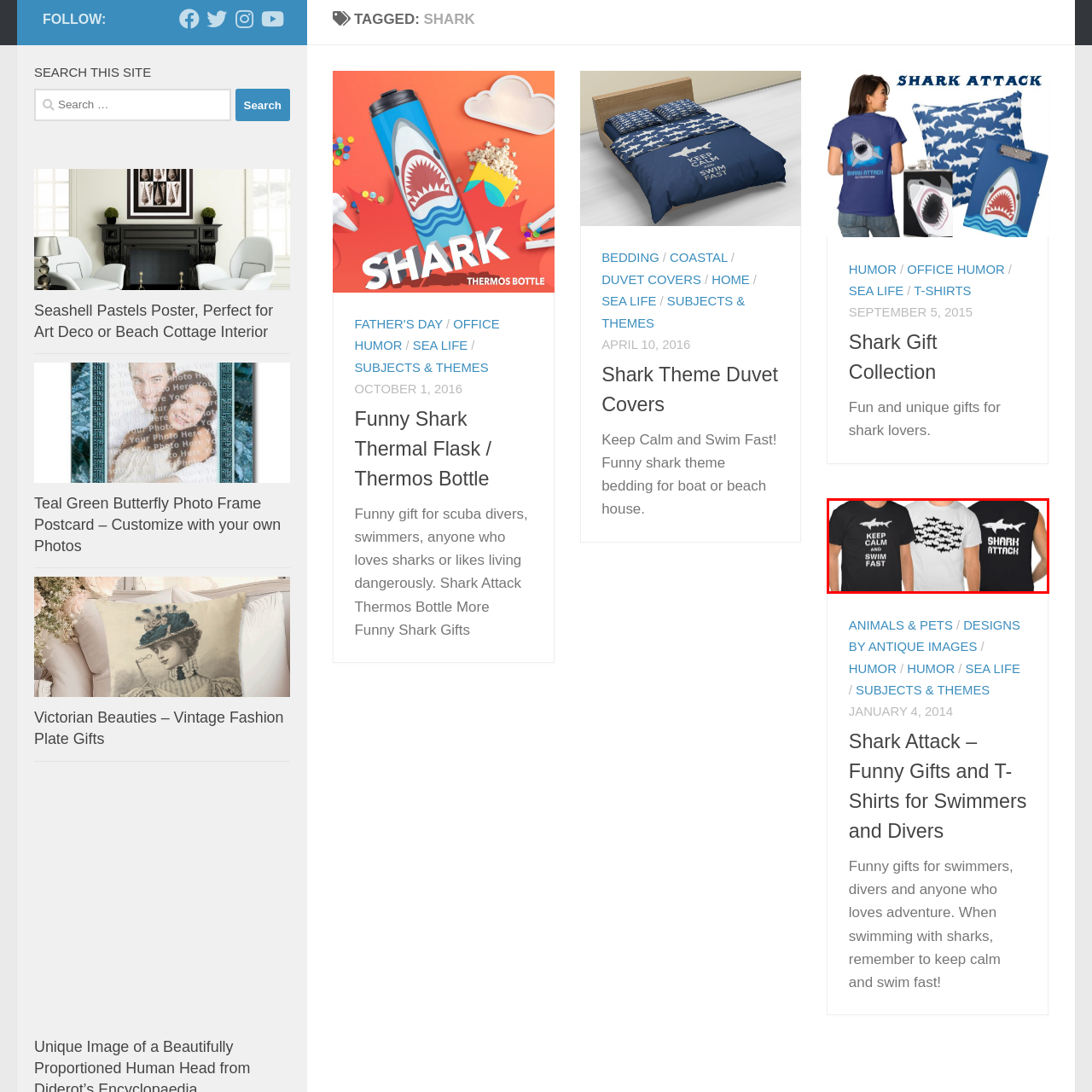Pay attention to the section outlined in red, What type of people would these shirts make excellent gifts for? 
Reply with a single word or phrase.

Scuba divers, swimmers, or marine life enthusiasts